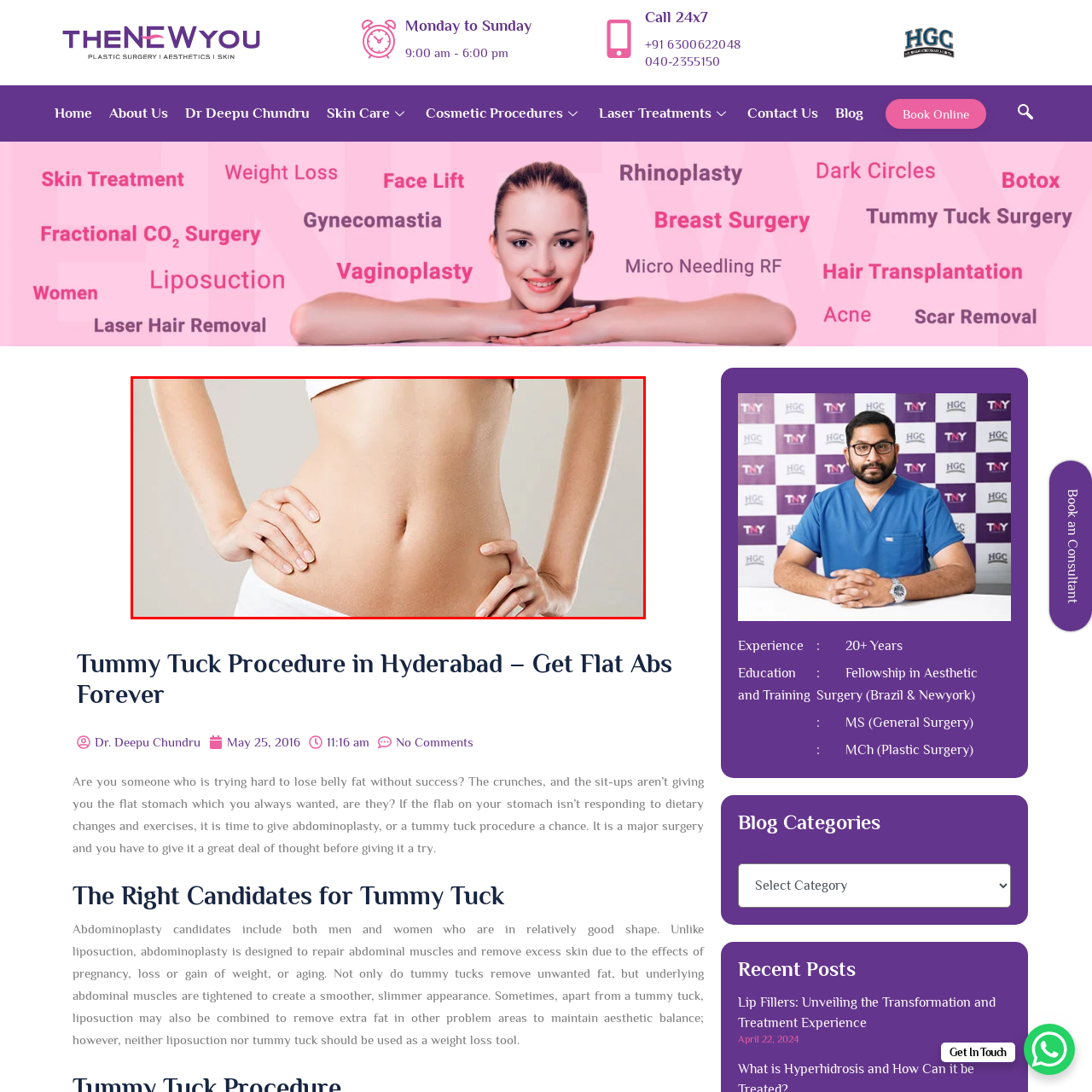Observe the image within the red outline and respond to the ensuing question with a detailed explanation based on the visual aspects of the image: 
What is the person's hand doing in the image?

The person in the image has one hand resting on their hip and the other hand gently touching their abdomen, showcasing the streamlined silhouette achieved through abdominoplasty.